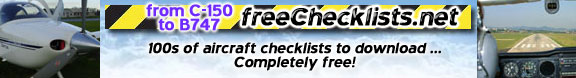Give a thorough and detailed caption for the image.

This promotional banner showcases the website freeChecklists.net, emphasizing its extensive collection of aircraft checklists available for free download. It features images of an aircraft on the left and a cockpit view on the right, highlighting a range of planes from Cessna 150 to Boeing 747. The text is vibrant and eye-catching, designed to attract aviation enthusiasts and pilots seeking reliable checklists to enhance their flying experience. A tagline at the bottom reads, "100s of aircraft checklists to download ... Completely free!" This juxtaposition of visuals and informative text creates an engaging invitation for users to explore the offerings of the website.